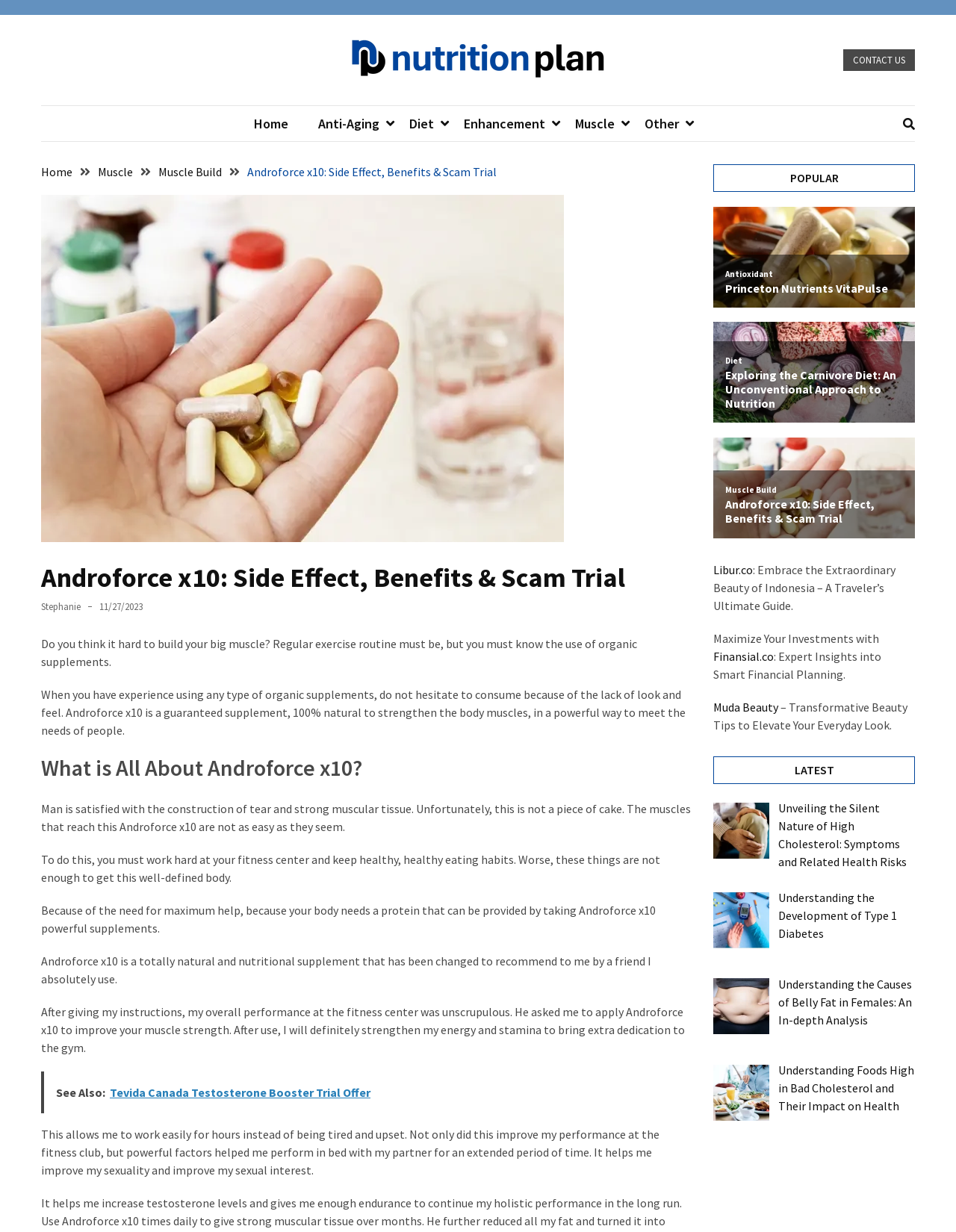What is the author of the article 'Androforce x10: Side Effect, Benefits & Scam Trial'?
Provide a concise answer using a single word or phrase based on the image.

Stephanie